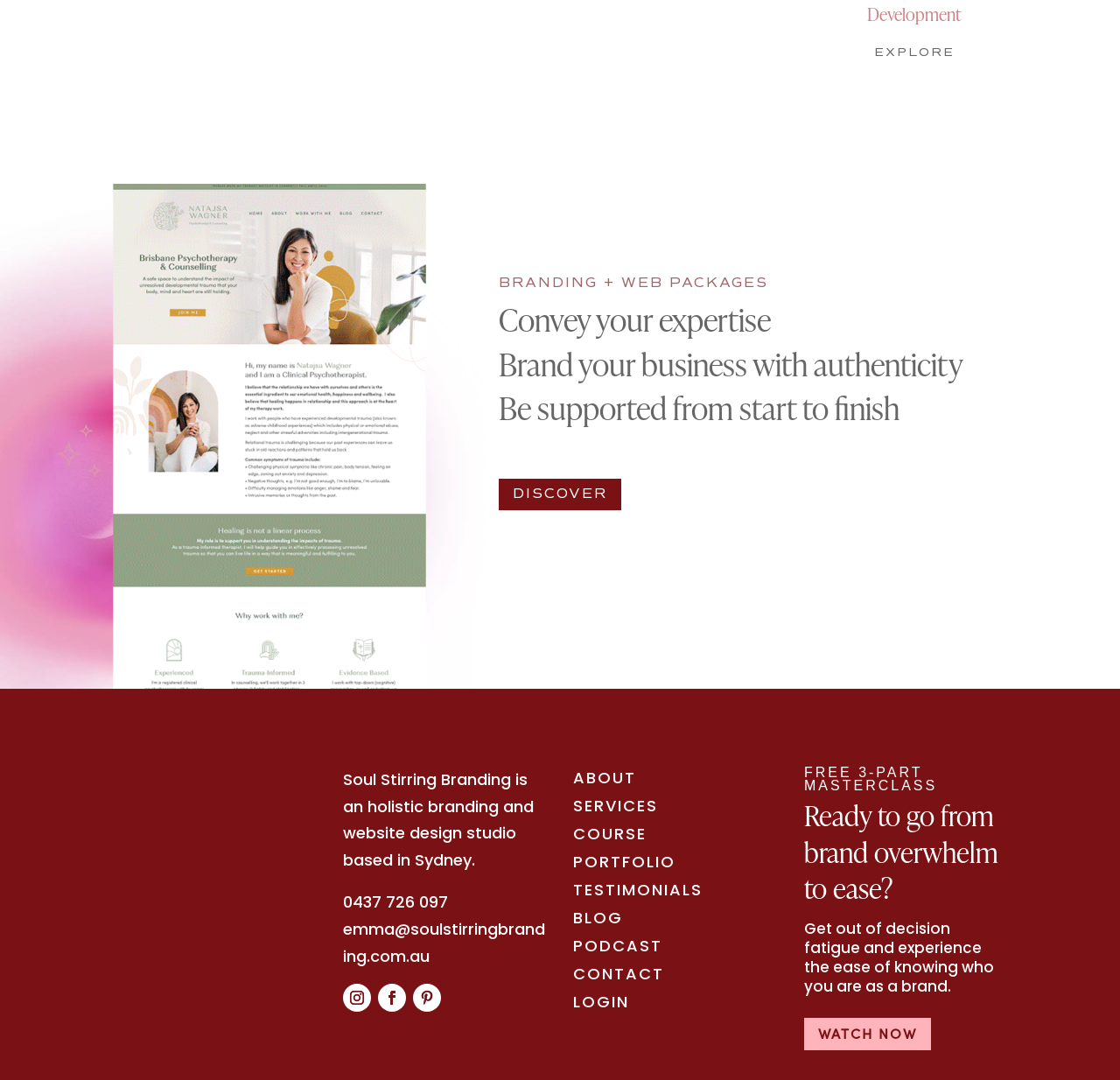Identify the bounding box coordinates for the UI element mentioned here: "WATCH NOW". Provide the coordinates as four float values between 0 and 1, i.e., [left, top, right, bottom].

[0.718, 0.943, 0.831, 0.973]